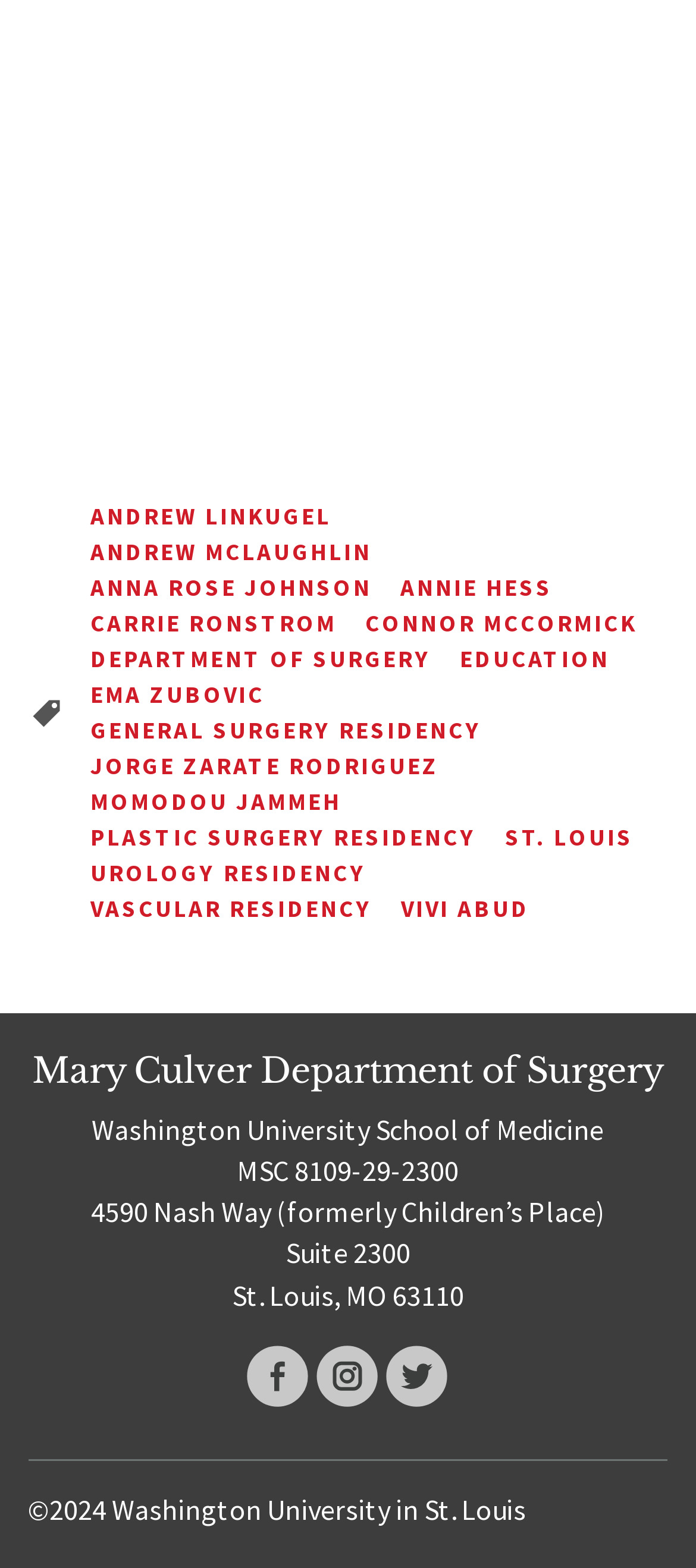Specify the bounding box coordinates (top-left x, top-left y, bottom-right x, bottom-right y) of the UI element in the screenshot that matches this description: St. Louis

[0.726, 0.527, 0.91, 0.542]